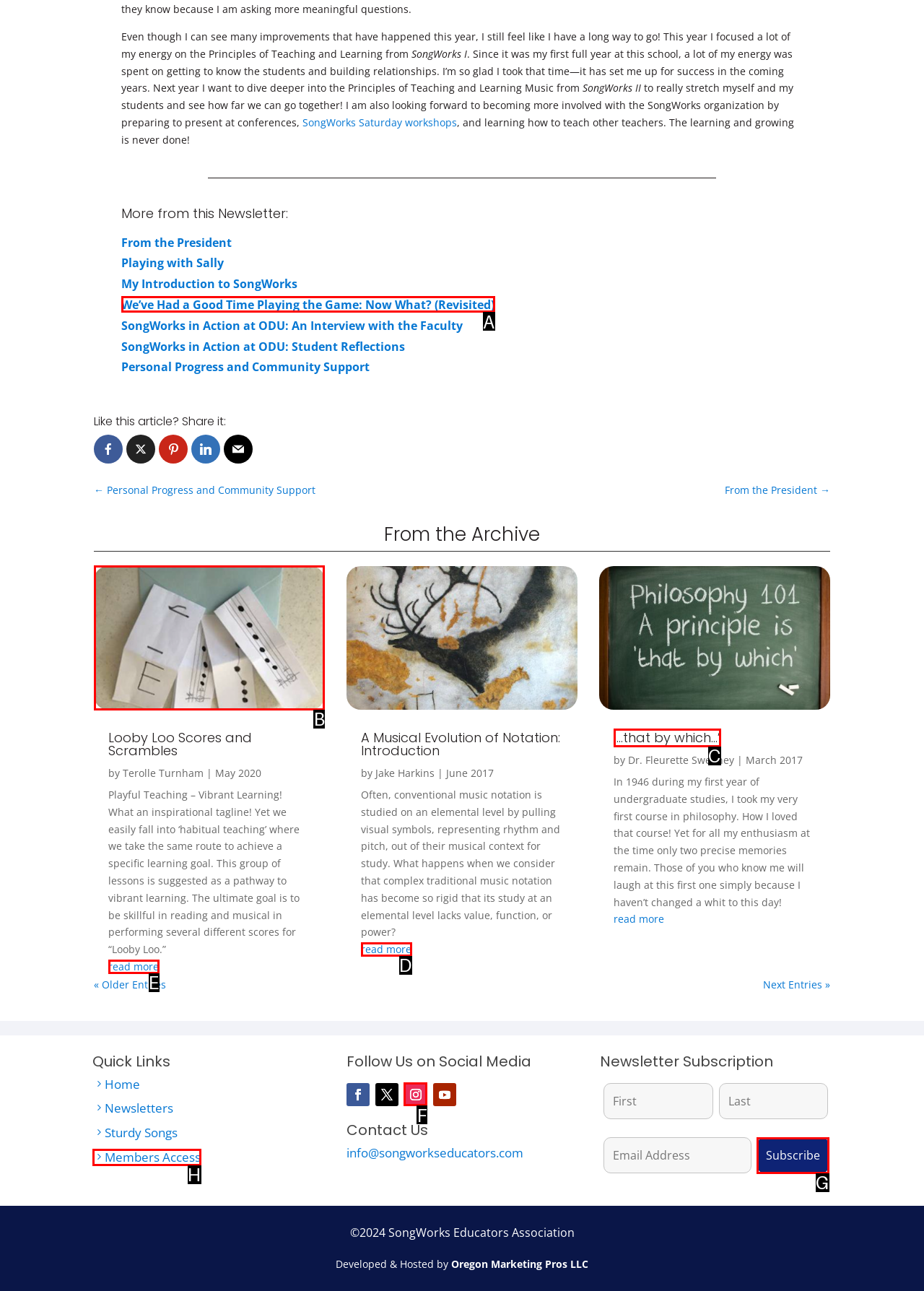Choose the letter of the element that should be clicked to complete the task: Subscribe to the newsletter
Answer with the letter from the possible choices.

G